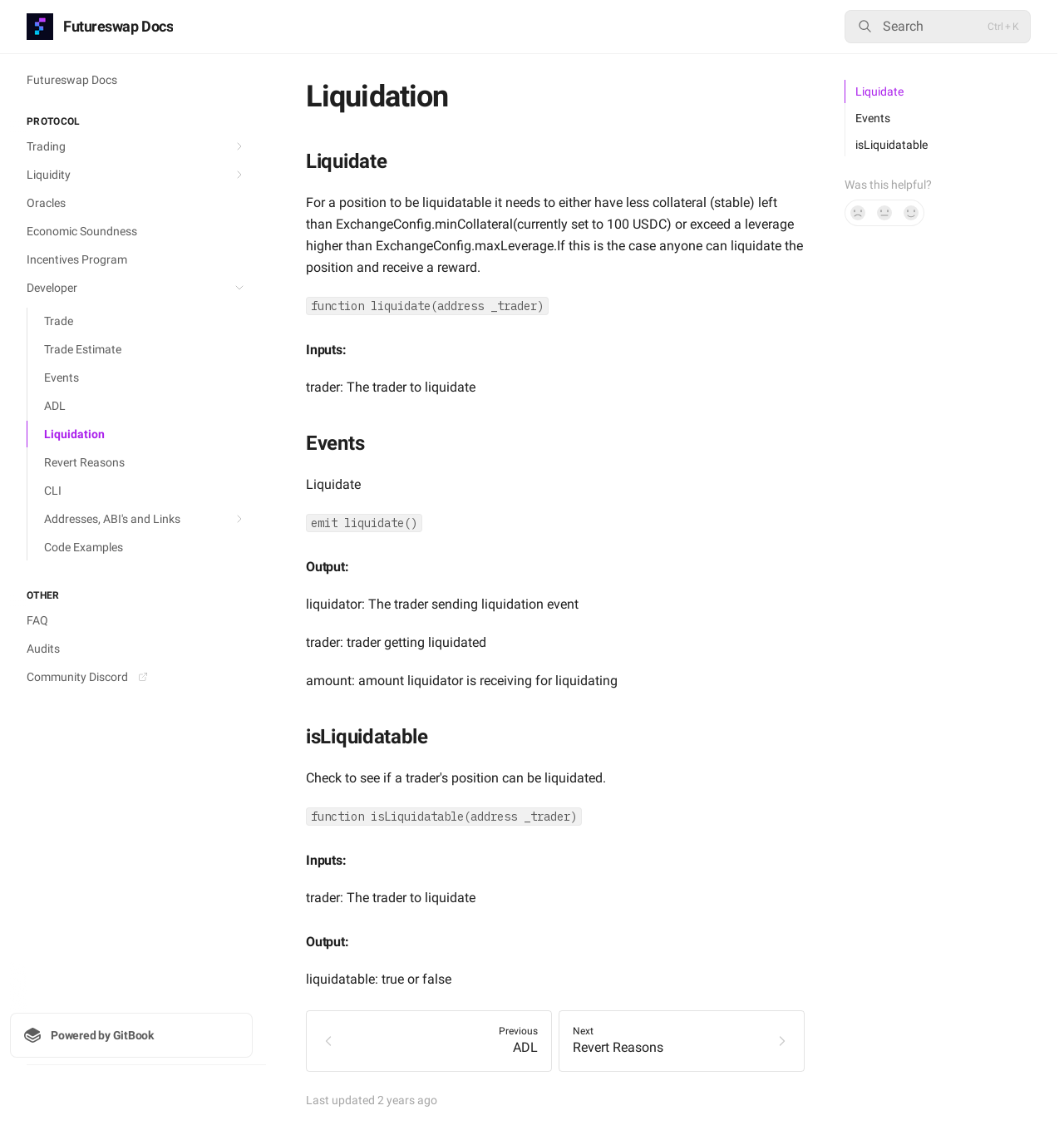What is the event emitted when a position is liquidated?
Provide a fully detailed and comprehensive answer to the question.

When a position is liquidated, the event emitted is 'Liquidate', as indicated by the text 'emit liquidate()' in the Events section of the webpage.